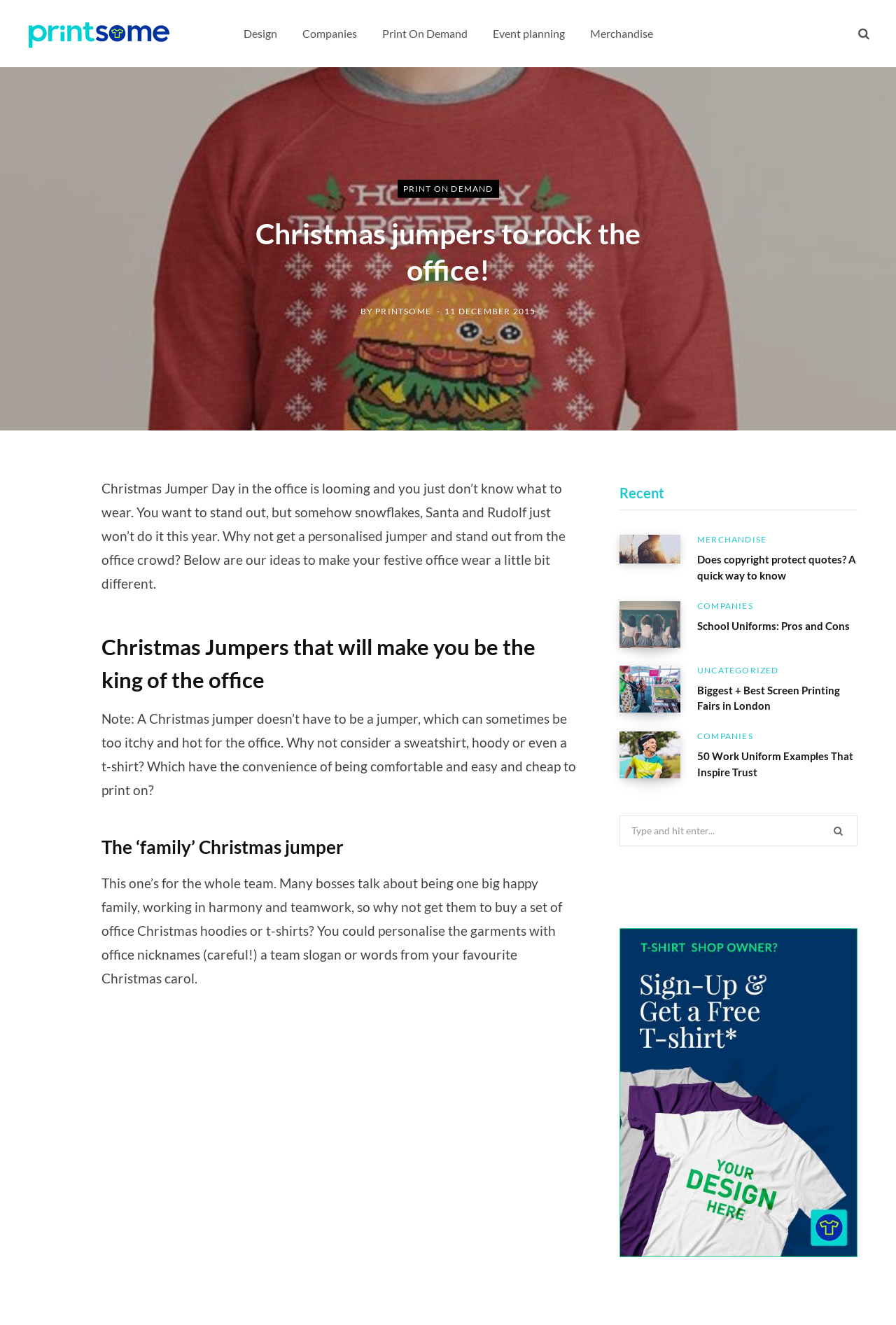Generate a comprehensive description of the contents of the webpage.

This webpage is about Christmas jumpers, specifically how to wear them in the UK. At the top, there is a navigation bar with links to "Design", "Companies", "Print On Demand", "Event planning", and "Merchandise". On the top-right corner, there is a small icon and a link to "Enlarge Featured Image".

Below the navigation bar, there is a large image of Christmas jumpers, taking up most of the width of the page. Above the image, there is a heading that reads "Christmas jumpers to rock the office!" and a link to "PRINT ON DEMAND". Below the image, there is a paragraph of text that discusses the idea of wearing a personalized Christmas jumper to stand out in the office.

To the right of the image, there is a section with a heading that reads "Christmas Jumpers that will make you be the king of the office". Below this heading, there is a paragraph of text that suggests considering alternative garments such as sweatshirts, hoodies, or t-shirts instead of traditional jumpers.

Further down the page, there is a section with a heading that reads "The ‘family’ Christmas jumper". This section discusses the idea of getting a set of personalized office Christmas hoodies or t-shirts for the whole team.

At the bottom of the page, there is a section with a heading that reads "Recent". This section contains a list of links to recent articles, including "Does copyright protect quotes? A quick way to know", "School Uniforms: Pros and Cons", and "Biggest + Best Screen Printing Fairs in London". There is also a search bar and a button with a magnifying glass icon.

On the right side of the page, there is a column with links to "MERCHANDISE", "COMPANIES", and "UNCATEGORIZED", as well as a link to "Printsome, Free Samples" with an accompanying image.